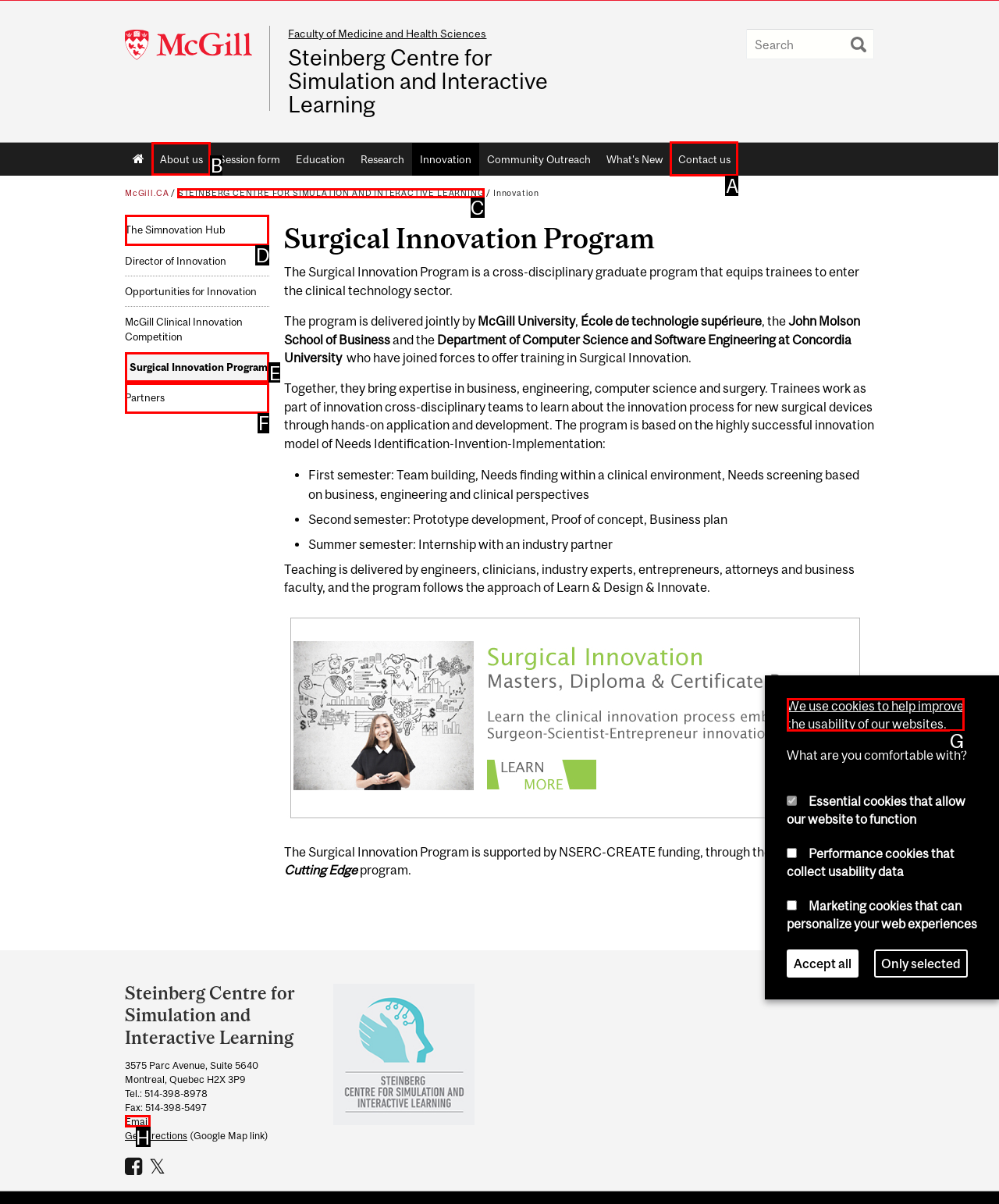Pick the HTML element that should be clicked to execute the task: Contact us
Respond with the letter corresponding to the correct choice.

A